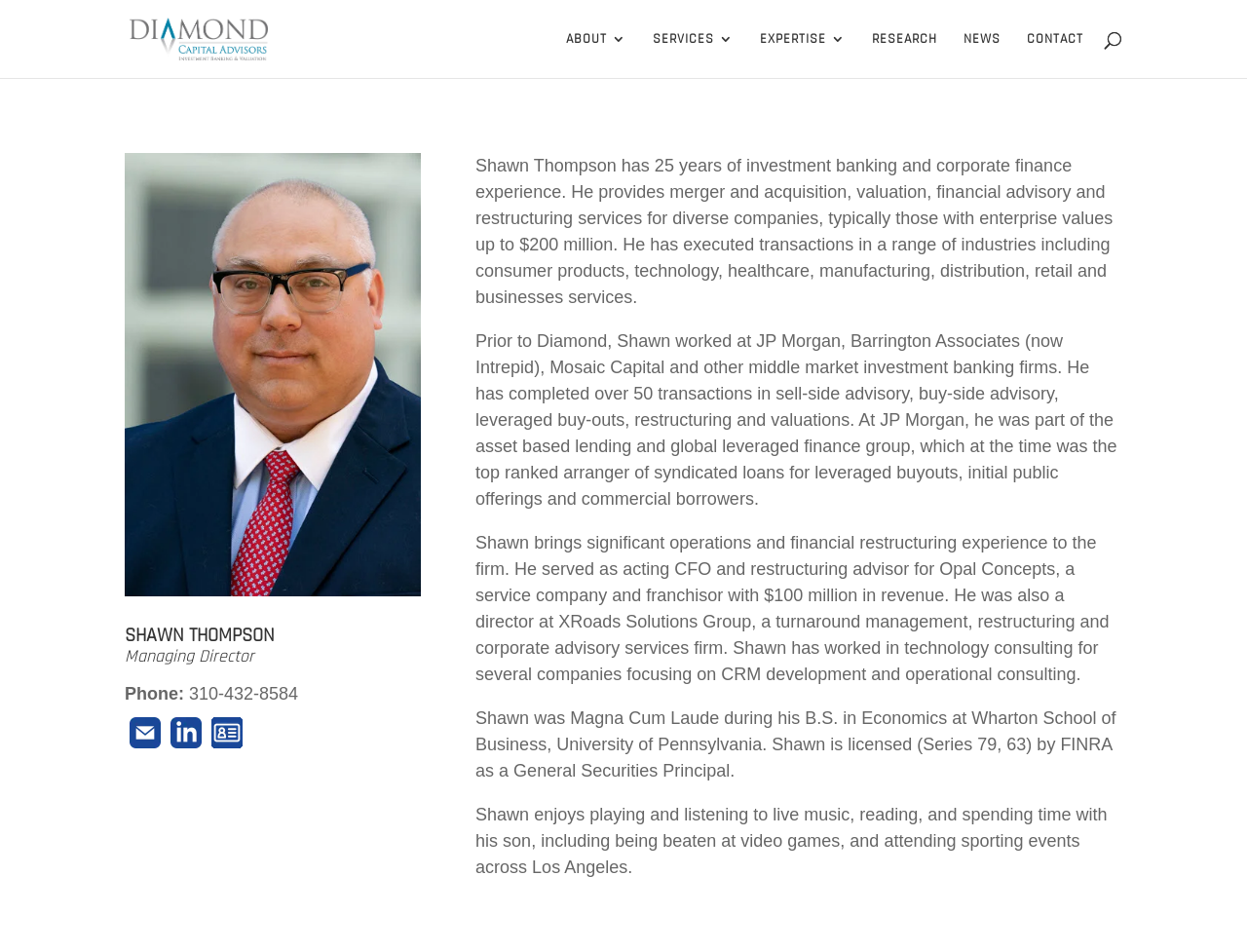Find the bounding box coordinates of the clickable area required to complete the following action: "Read news on Kobe Bryant".

None